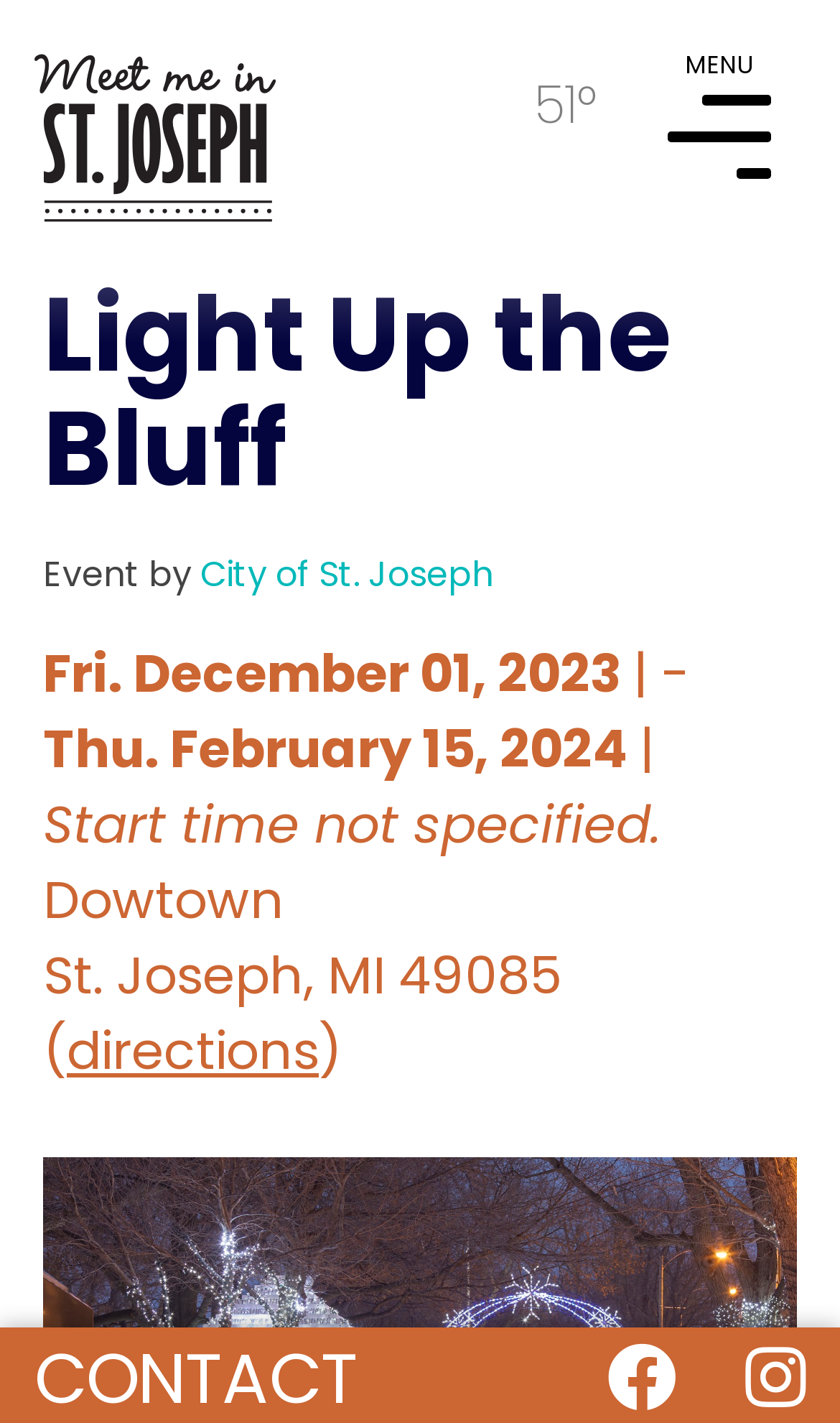What is the title or heading displayed on the webpage?

Light Up the Bluff